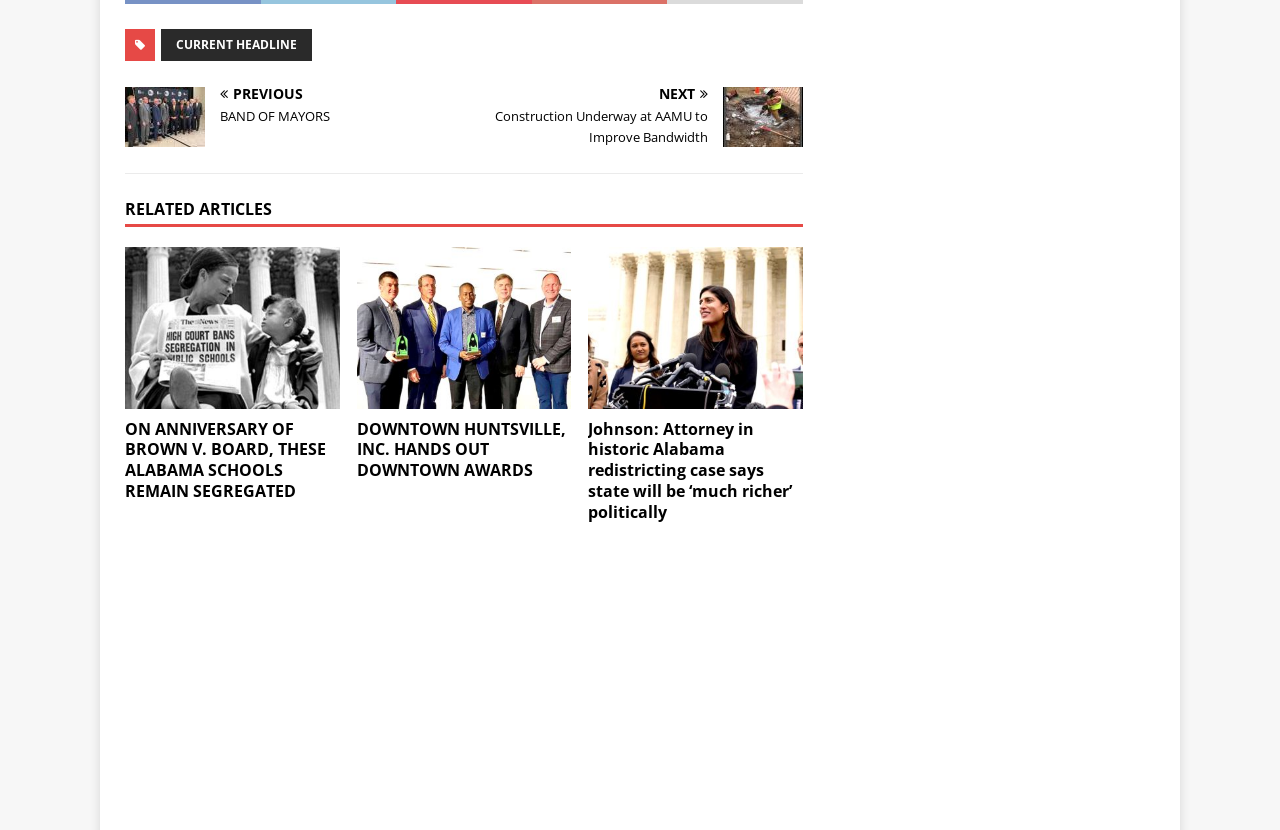What is the topic of the first related article?
Offer a detailed and exhaustive answer to the question.

The first related article has a heading 'ON ANNIVERSARY OF BROWN V. BOARD, THESE ALABAMA SCHOOLS REMAIN SEGREGATED' with a bounding box of [0.098, 0.504, 0.265, 0.605], indicating that the topic is related to Brown V. Board.